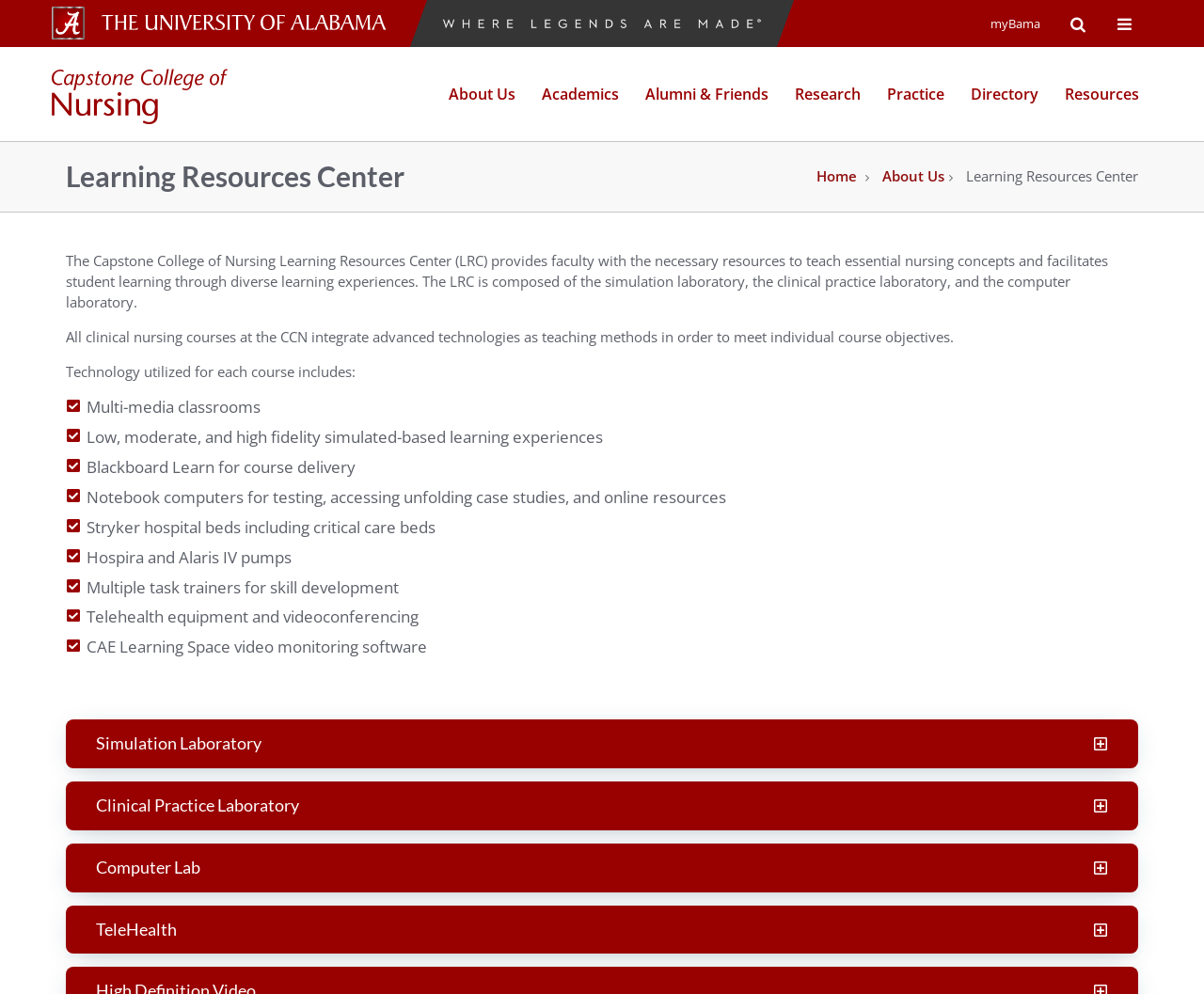Could you determine the bounding box coordinates of the clickable element to complete the instruction: "Expand the 'Simulation Laboratory' details"? Provide the coordinates as four float numbers between 0 and 1, i.e., [left, top, right, bottom].

[0.055, 0.724, 0.945, 0.773]